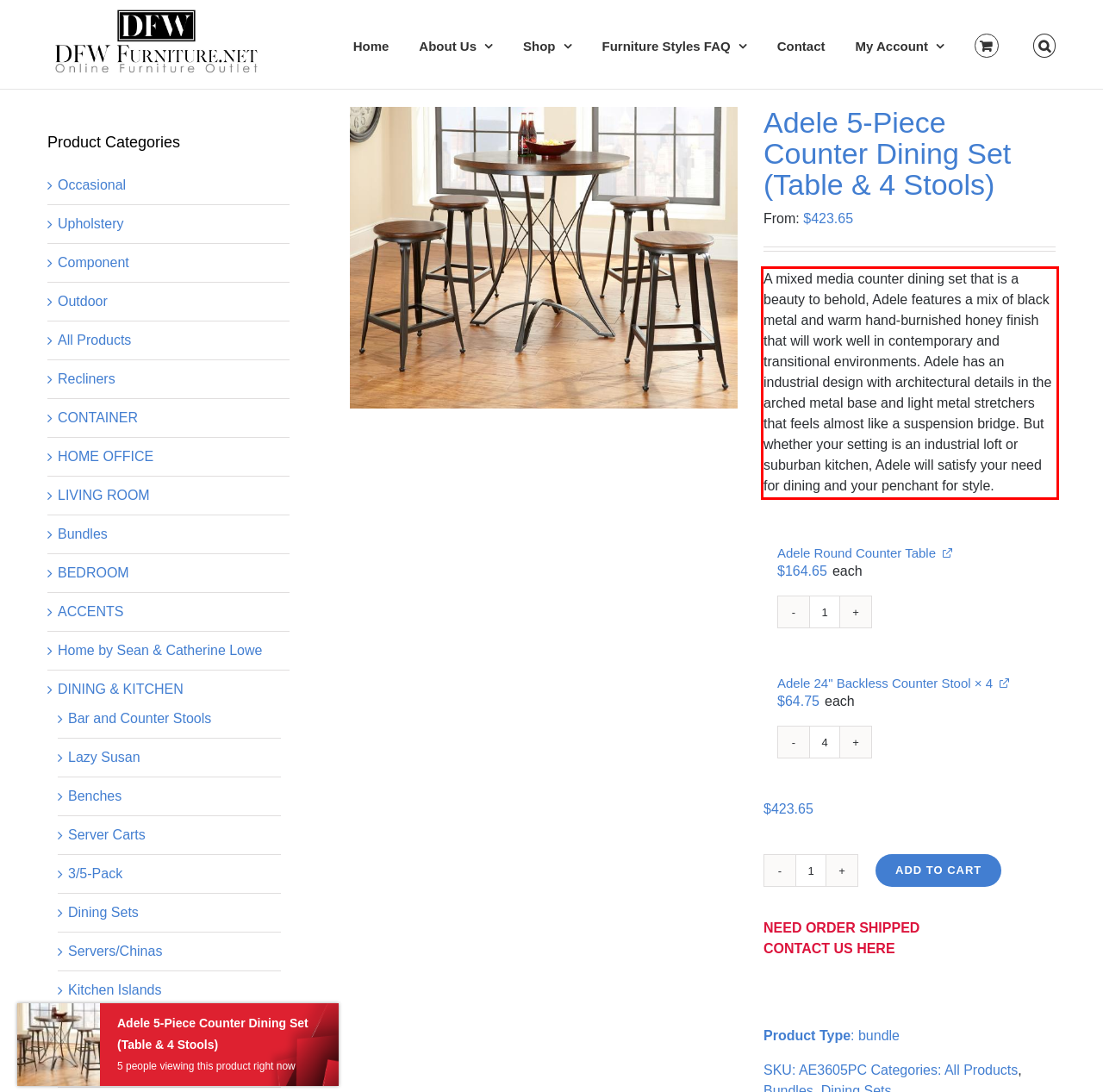You are provided with a webpage screenshot that includes a red rectangle bounding box. Extract the text content from within the bounding box using OCR.

A mixed media counter dining set that is a beauty to behold, Adele features a mix of black metal and warm hand-burnished honey finish that will work well in contemporary and transitional environments. Adele has an industrial design with architectural details in the arched metal base and light metal stretchers that feels almost like a suspension bridge. But whether your setting is an industrial loft or suburban kitchen, Adele will satisfy your need for dining and your penchant for style.